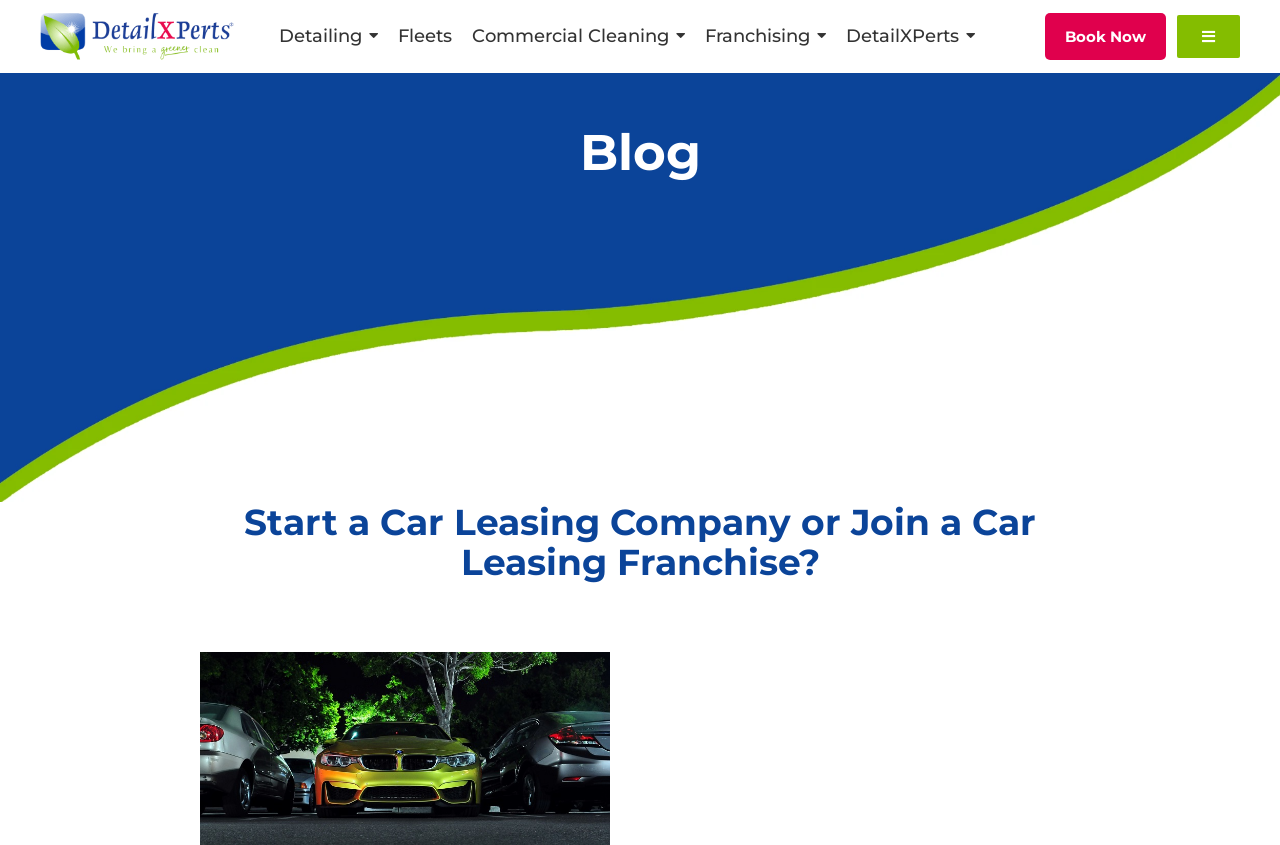From the screenshot, find the bounding box of the UI element matching this description: "bitcoin". Supply the bounding box coordinates in the form [left, top, right, bottom], each a float between 0 and 1.

None